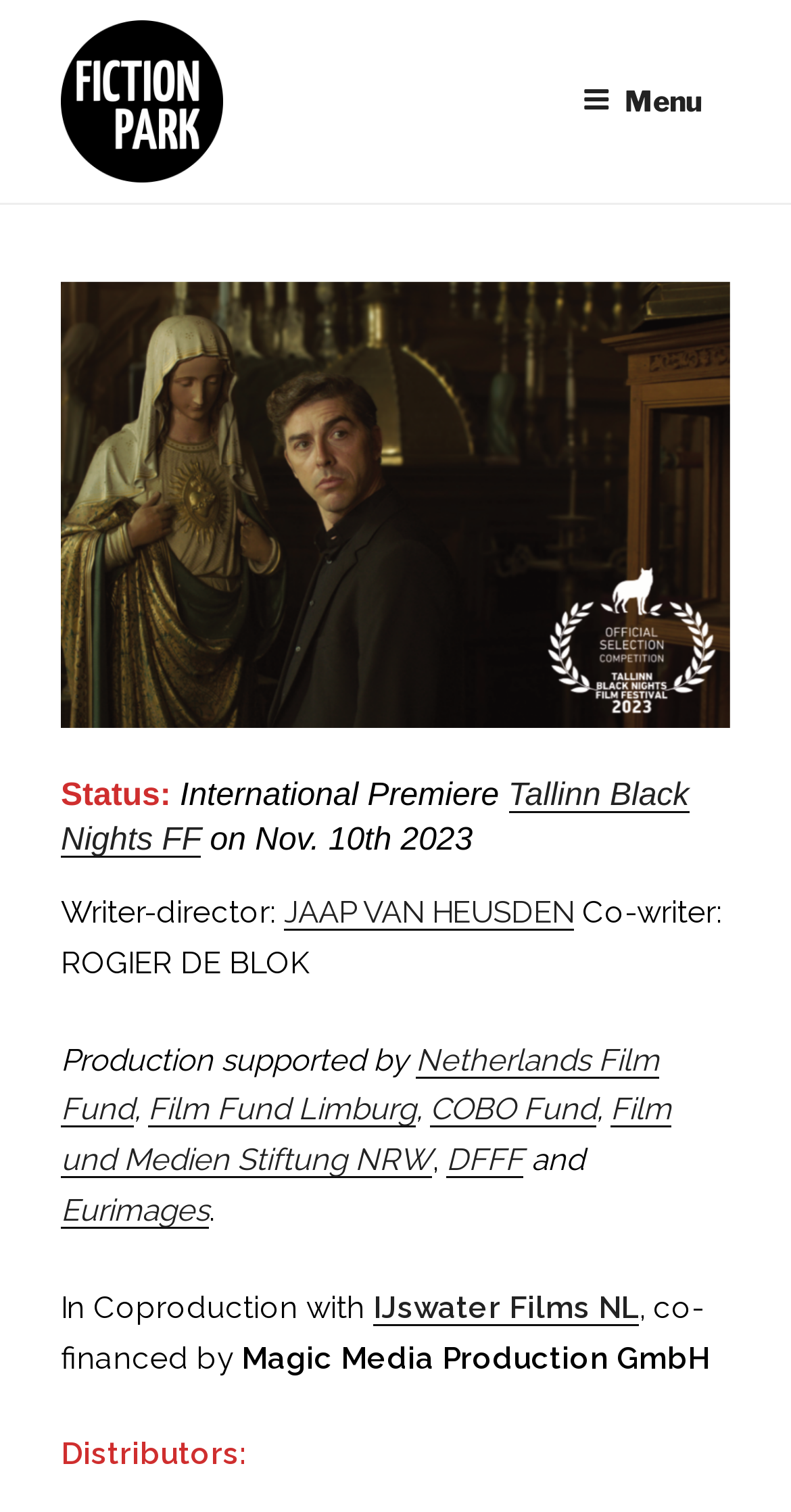Find the bounding box coordinates of the element's region that should be clicked in order to follow the given instruction: "Open the menu". The coordinates should consist of four float numbers between 0 and 1, i.e., [left, top, right, bottom].

None